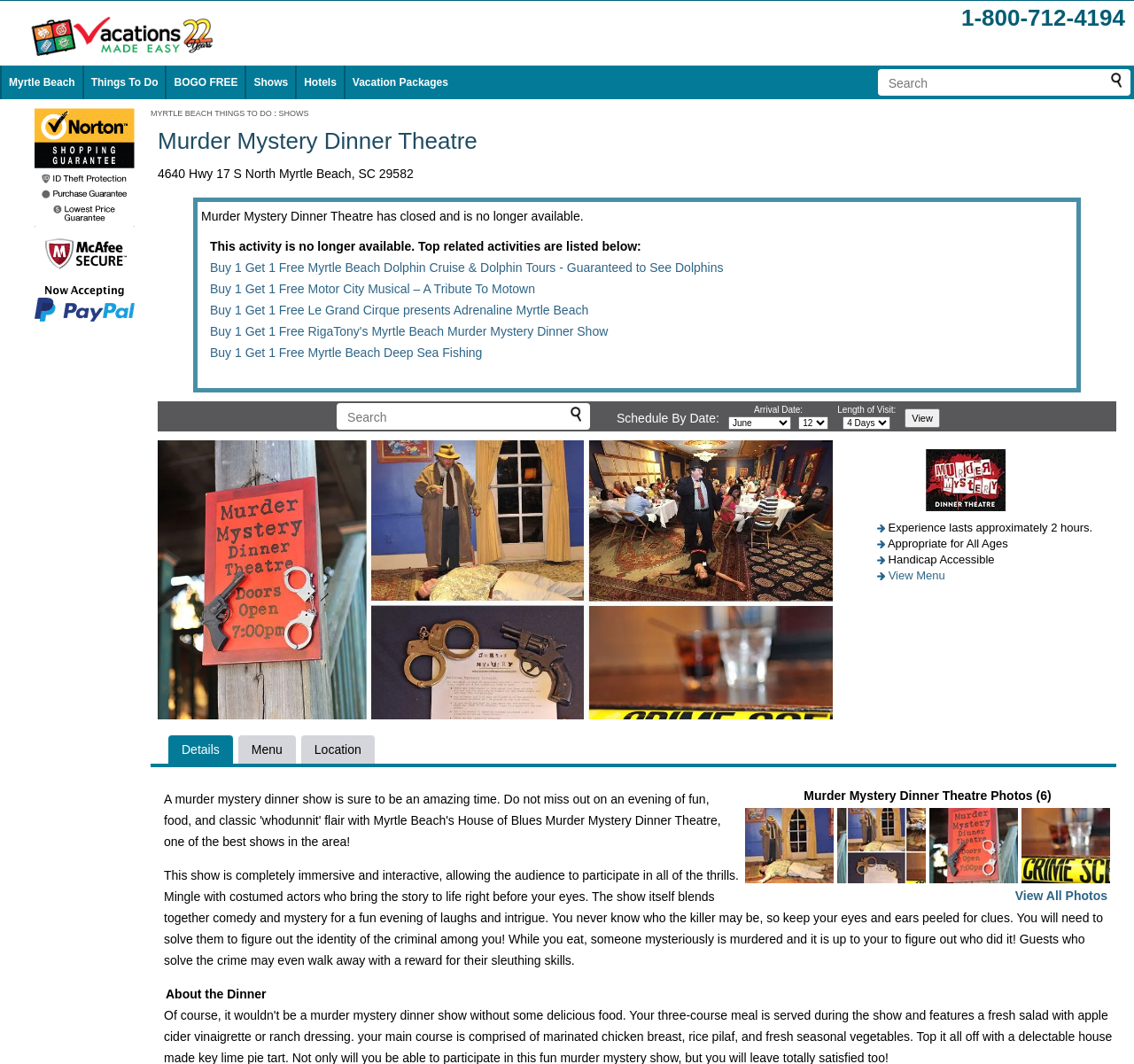Identify the bounding box coordinates for the element you need to click to achieve the following task: "View all photos". Provide the bounding box coordinates as four float numbers between 0 and 1, in the form [left, top, right, bottom].

[0.895, 0.835, 0.977, 0.848]